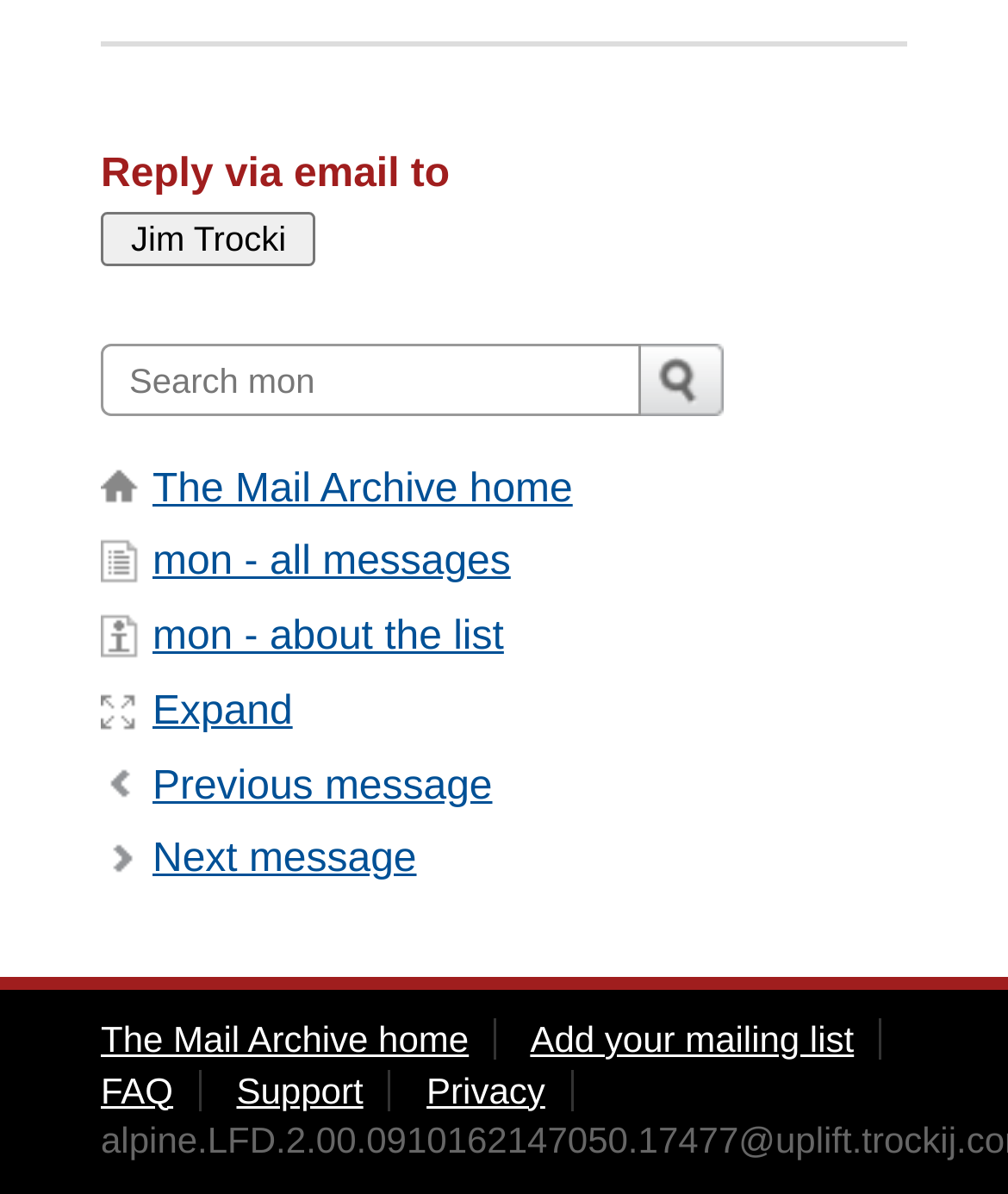Given the element description "The Mail Archive home" in the screenshot, predict the bounding box coordinates of that UI element.

[0.1, 0.853, 0.465, 0.887]